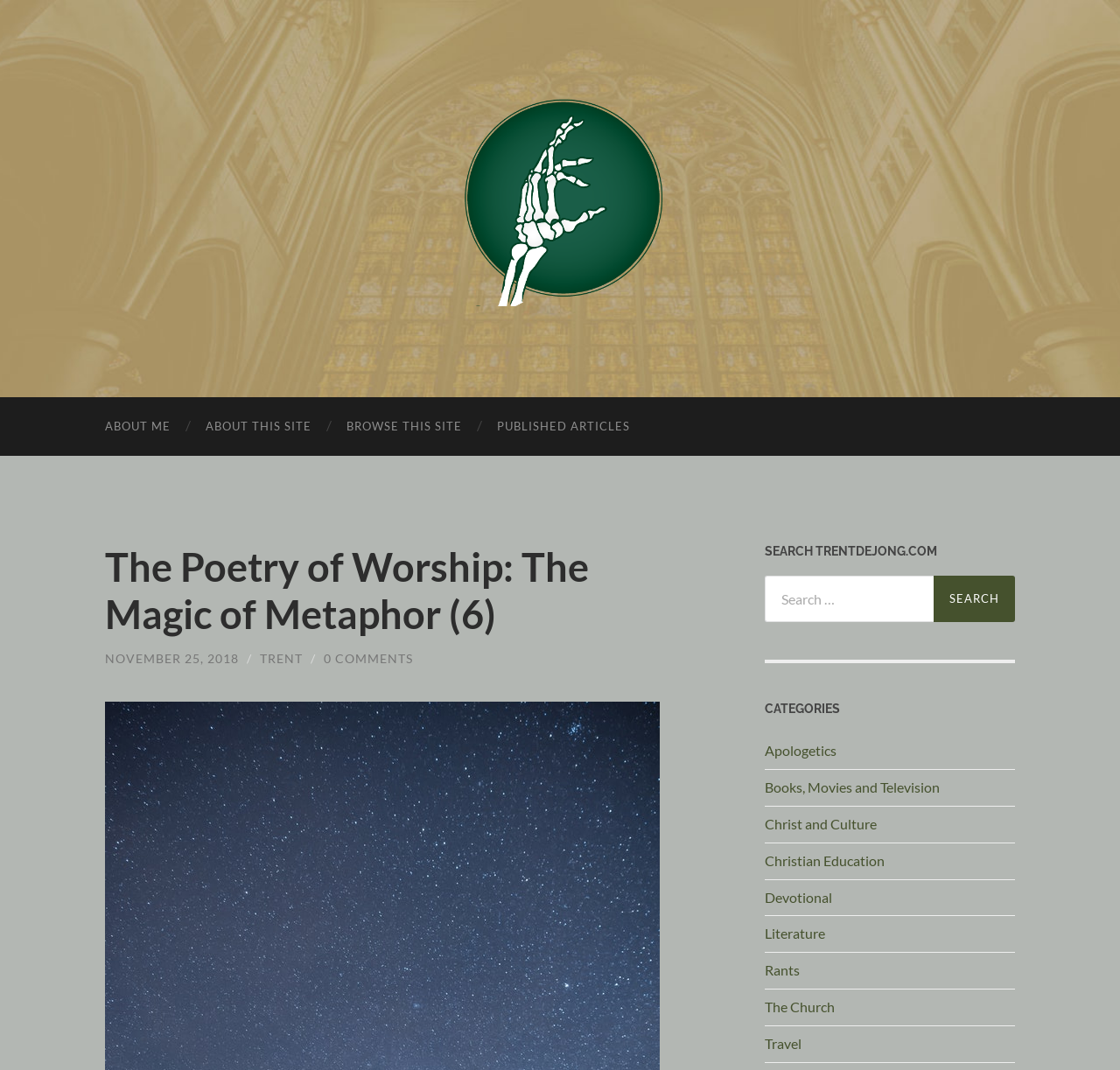Please identify the bounding box coordinates of where to click in order to follow the instruction: "Visit the about me page".

[0.078, 0.371, 0.168, 0.426]